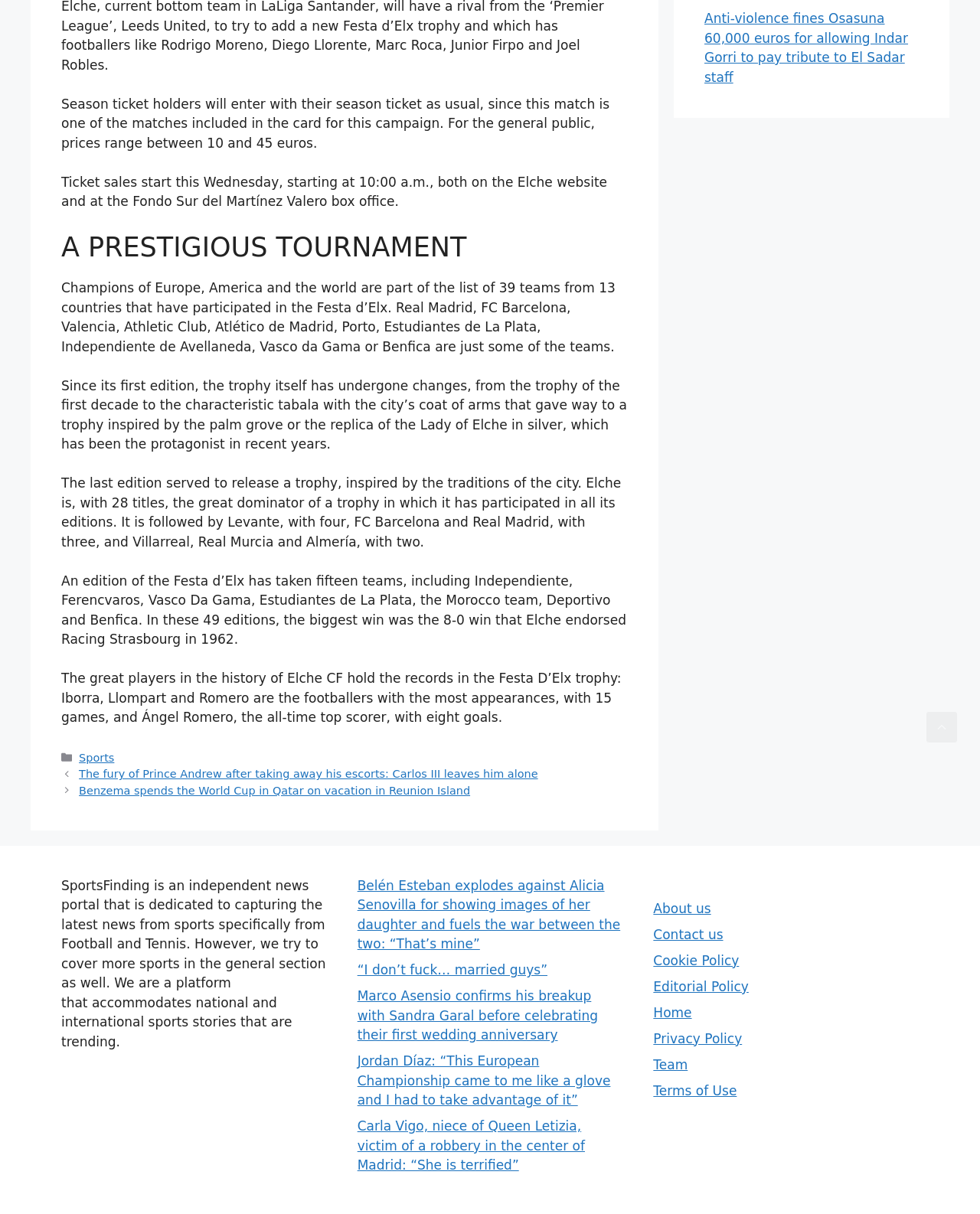Locate the bounding box coordinates of the element's region that should be clicked to carry out the following instruction: "Call the phone number". The coordinates need to be four float numbers between 0 and 1, i.e., [left, top, right, bottom].

None